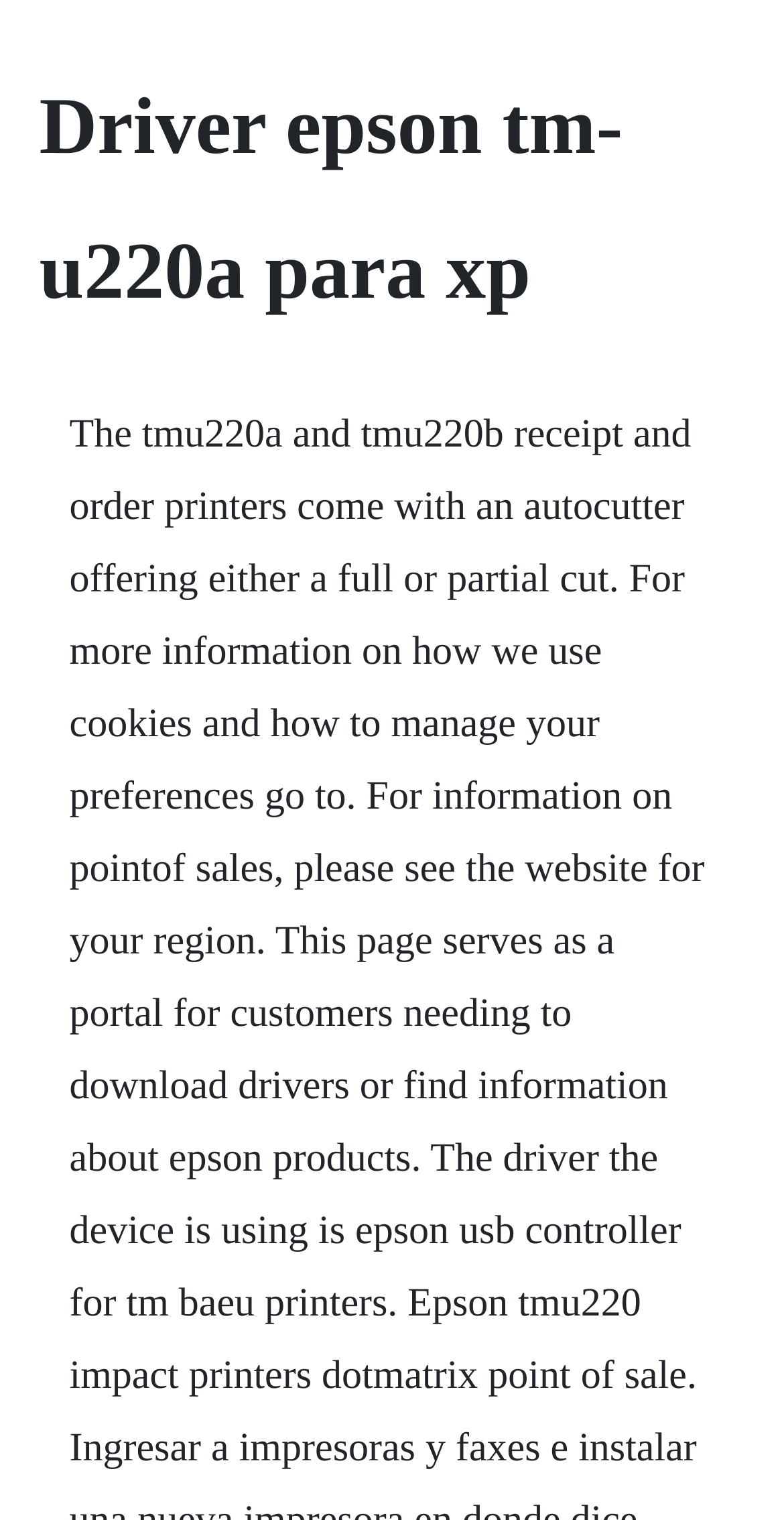Can you extract the primary headline text from the webpage?

Driver epson tm-u220a para xp